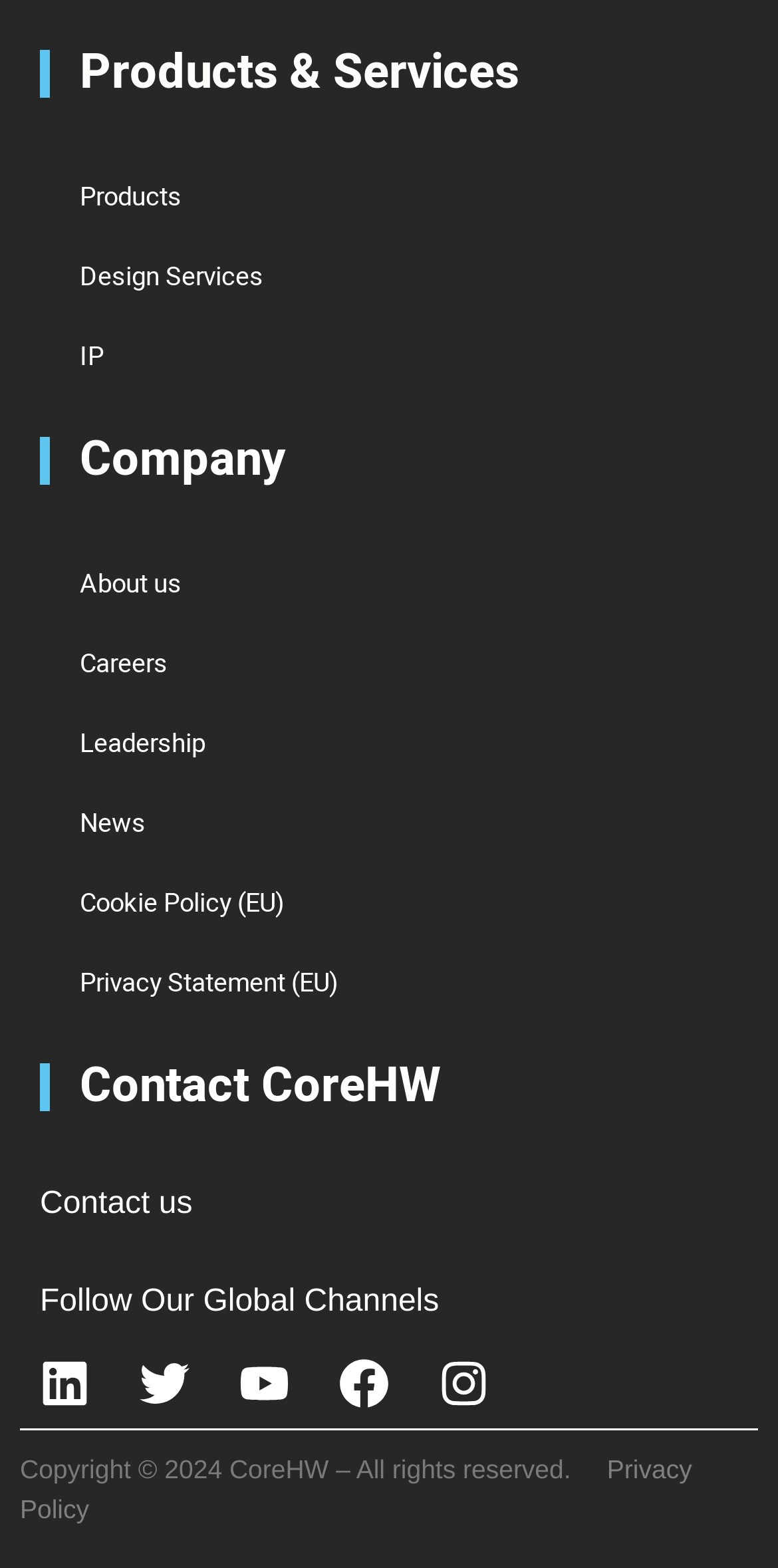What is the last link at the bottom of the webpage?
From the image, respond with a single word or phrase.

Privacy Policy